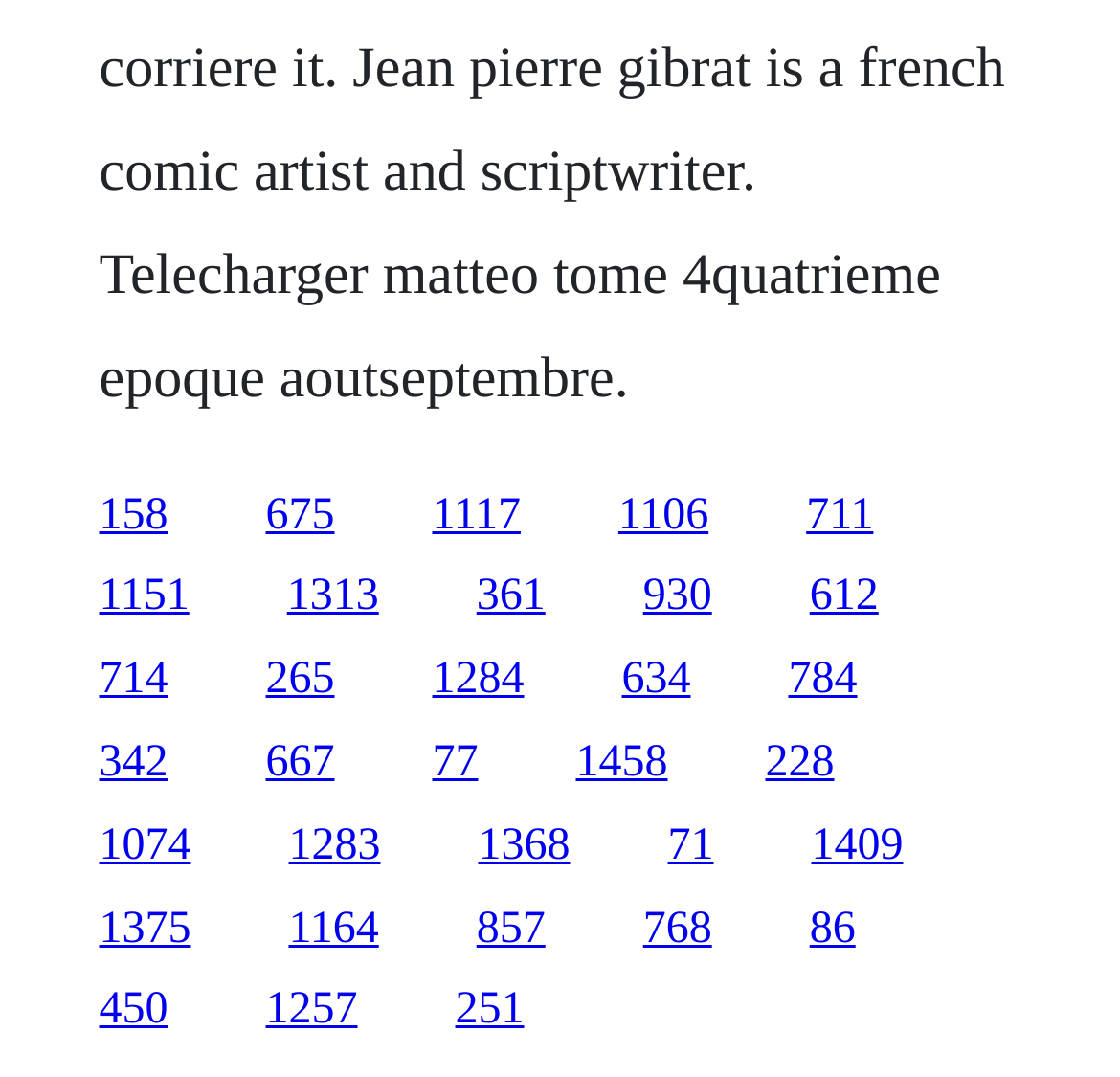Please determine the bounding box coordinates of the element's region to click in order to carry out the following instruction: "visit the third link". The coordinates should be four float numbers between 0 and 1, i.e., [left, top, right, bottom].

[0.386, 0.455, 0.465, 0.5]